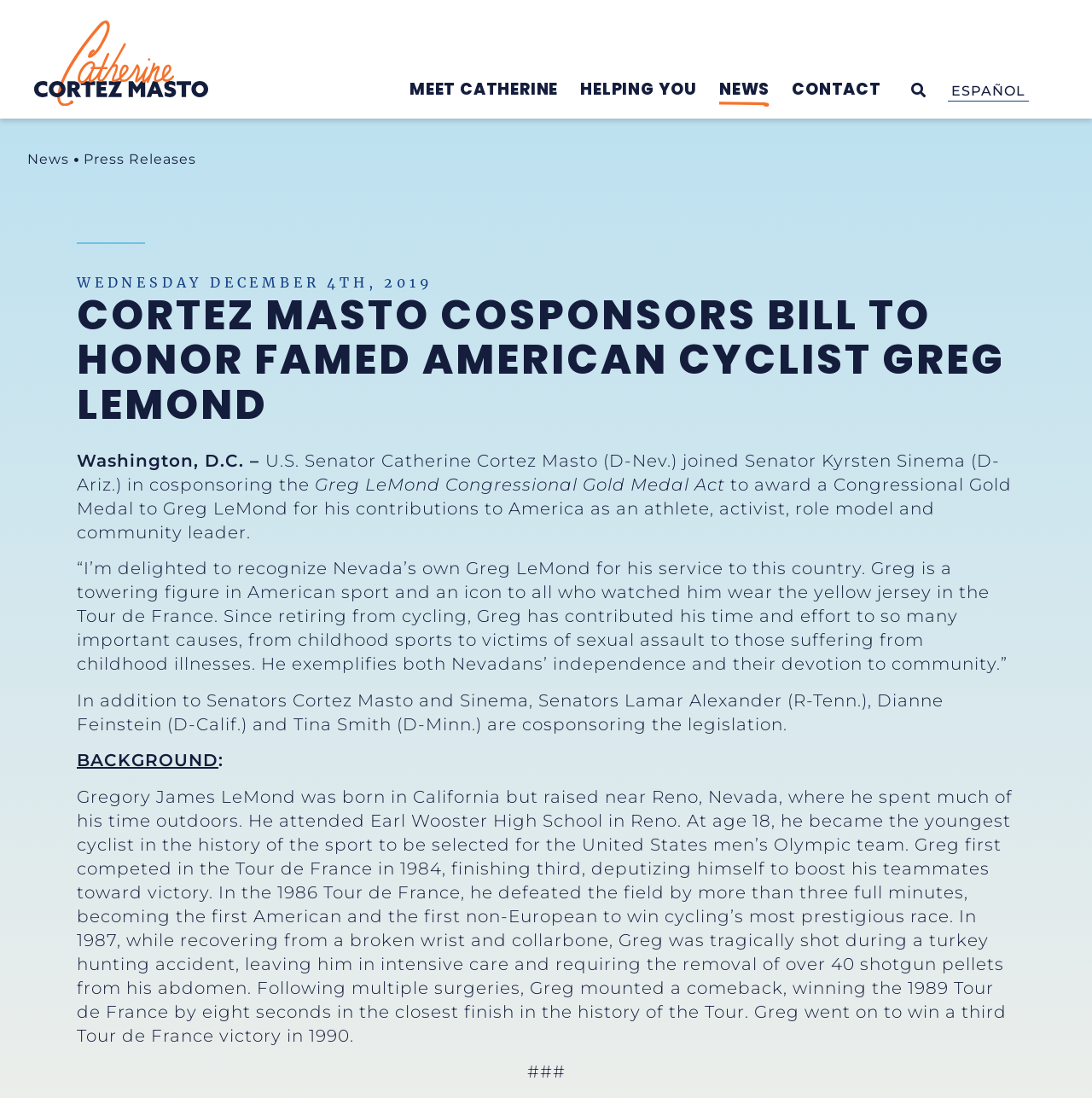Kindly determine the bounding box coordinates for the area that needs to be clicked to execute this instruction: "Click the 'Home' link".

[0.031, 0.019, 0.203, 0.102]